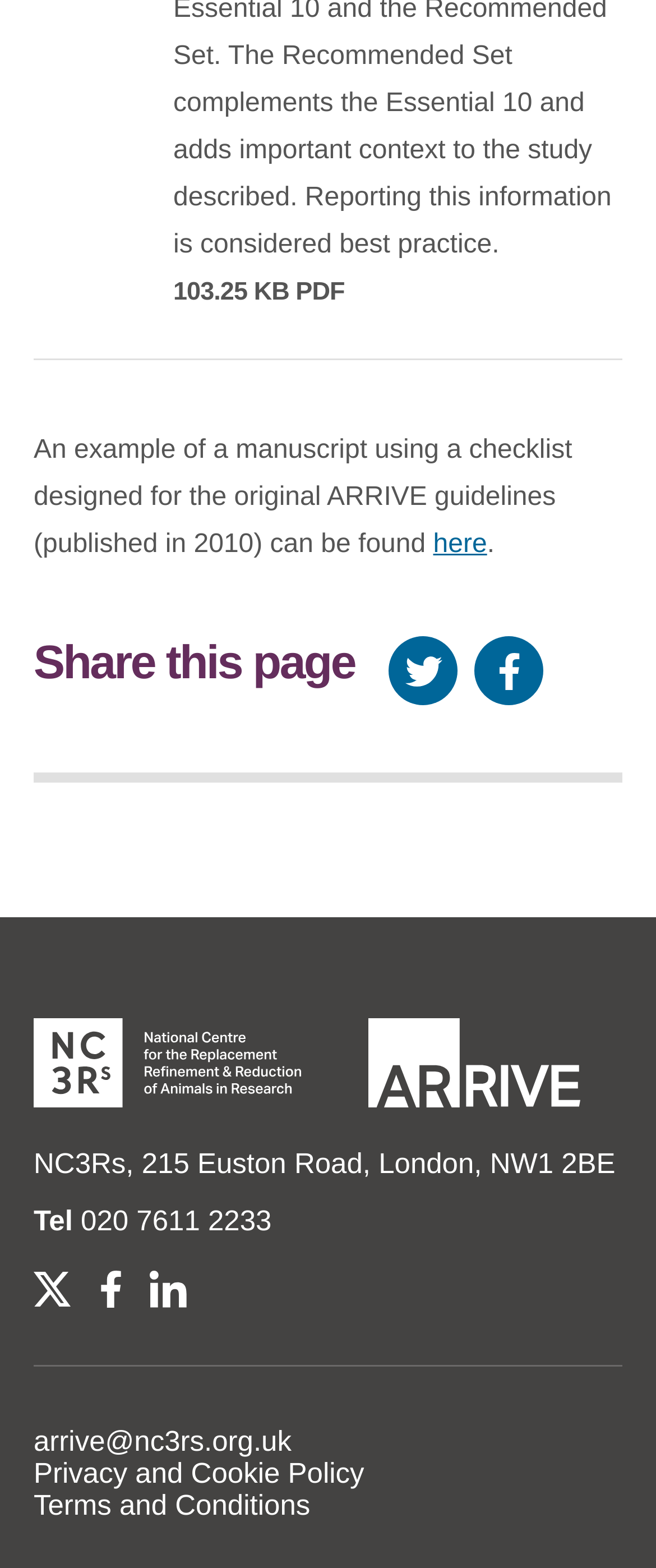Find and indicate the bounding box coordinates of the region you should select to follow the given instruction: "Share on Twitter".

[0.592, 0.406, 0.723, 0.45]